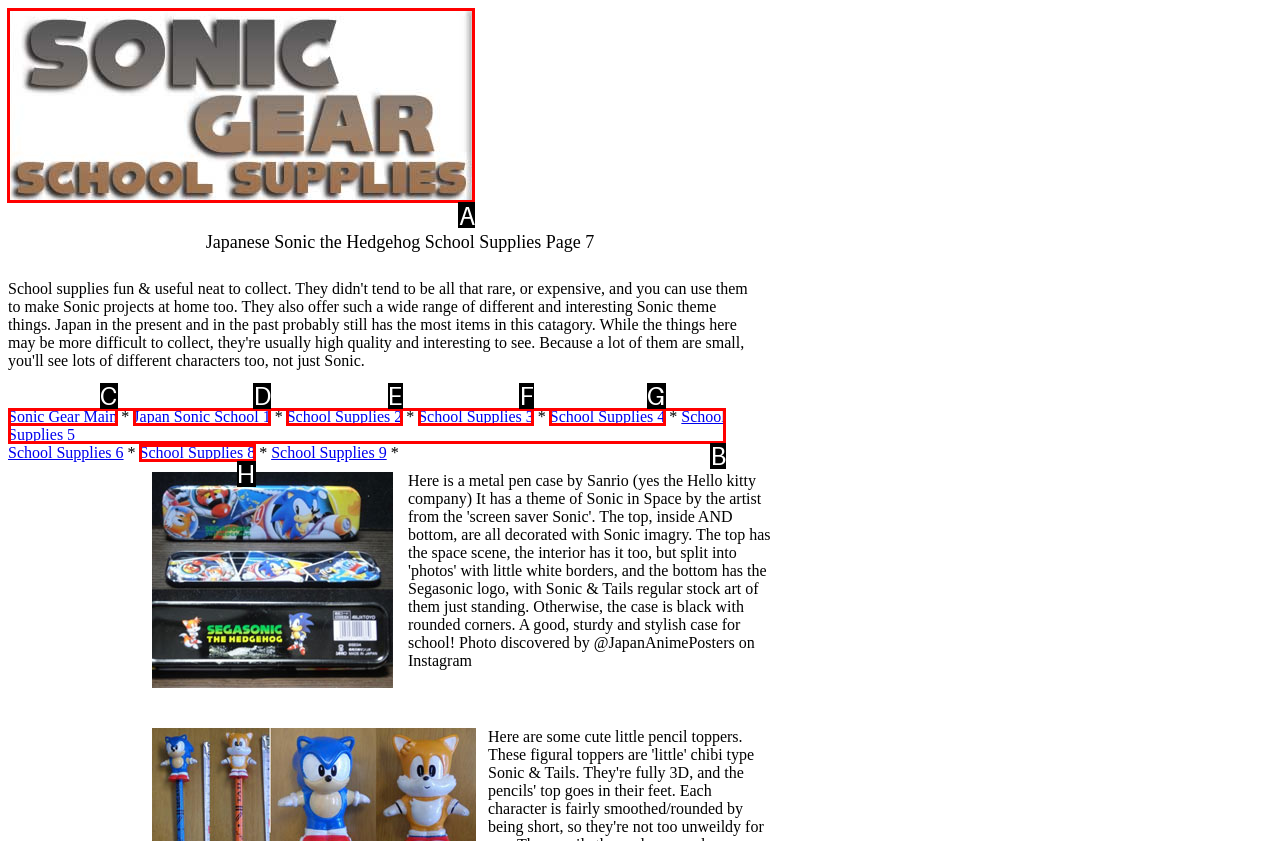Identify the correct option to click in order to accomplish the task: Read the description of Japan Sonic the Hedgehog School Supplies Provide your answer with the letter of the selected choice.

A